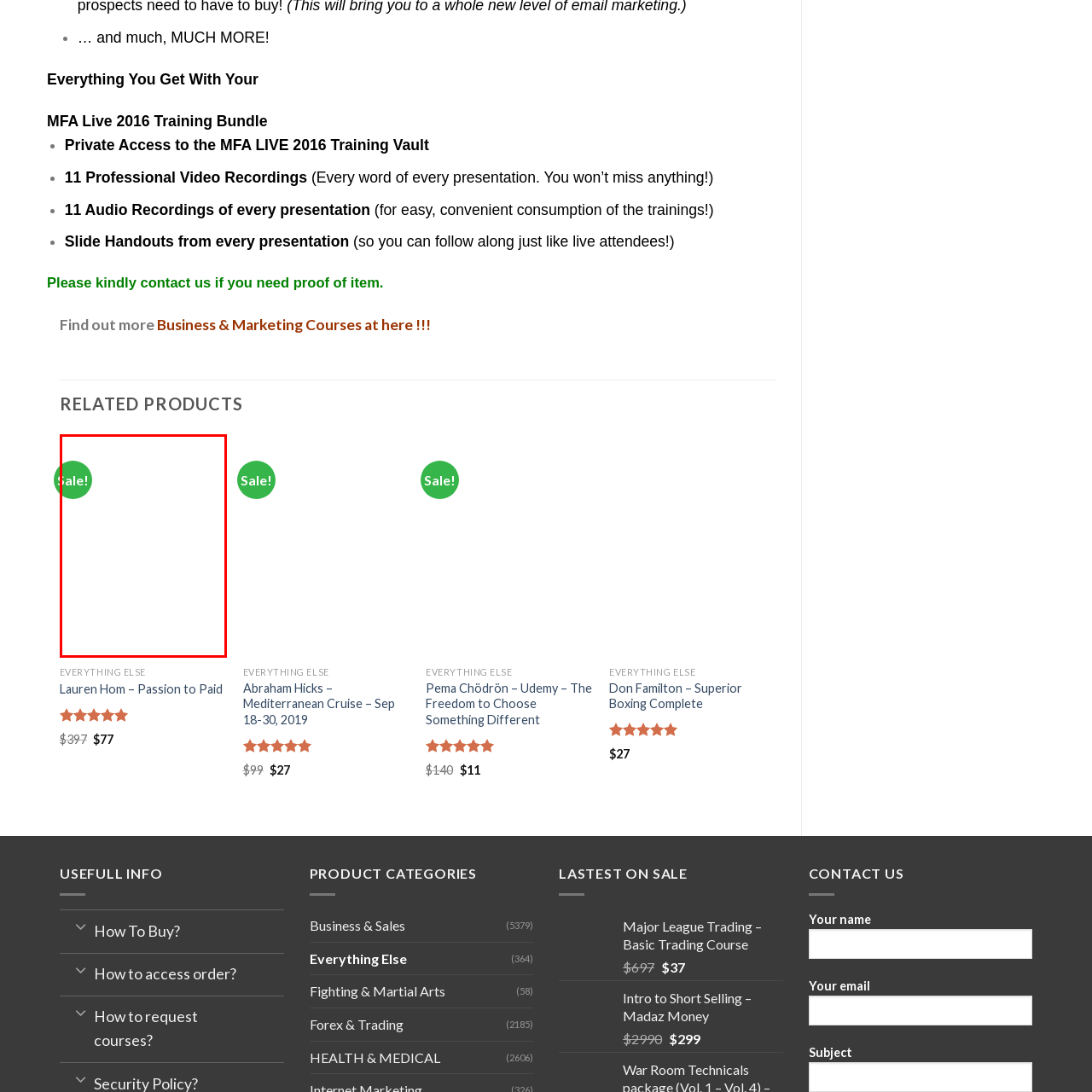Describe in detail the visual content enclosed by the red bounding box.

The image features a vibrant green circular sticker with the word "Sale!" prominently displayed in white. This attention-grabbing design is typically used to indicate a special discount or promotional offer. The sticker is often found on product listings to highlight sales, making it easier for customers to spot limited-time offers. In this context, it likely pertains to various courses or training bundles, enticing potential buyers with an attractive deal.